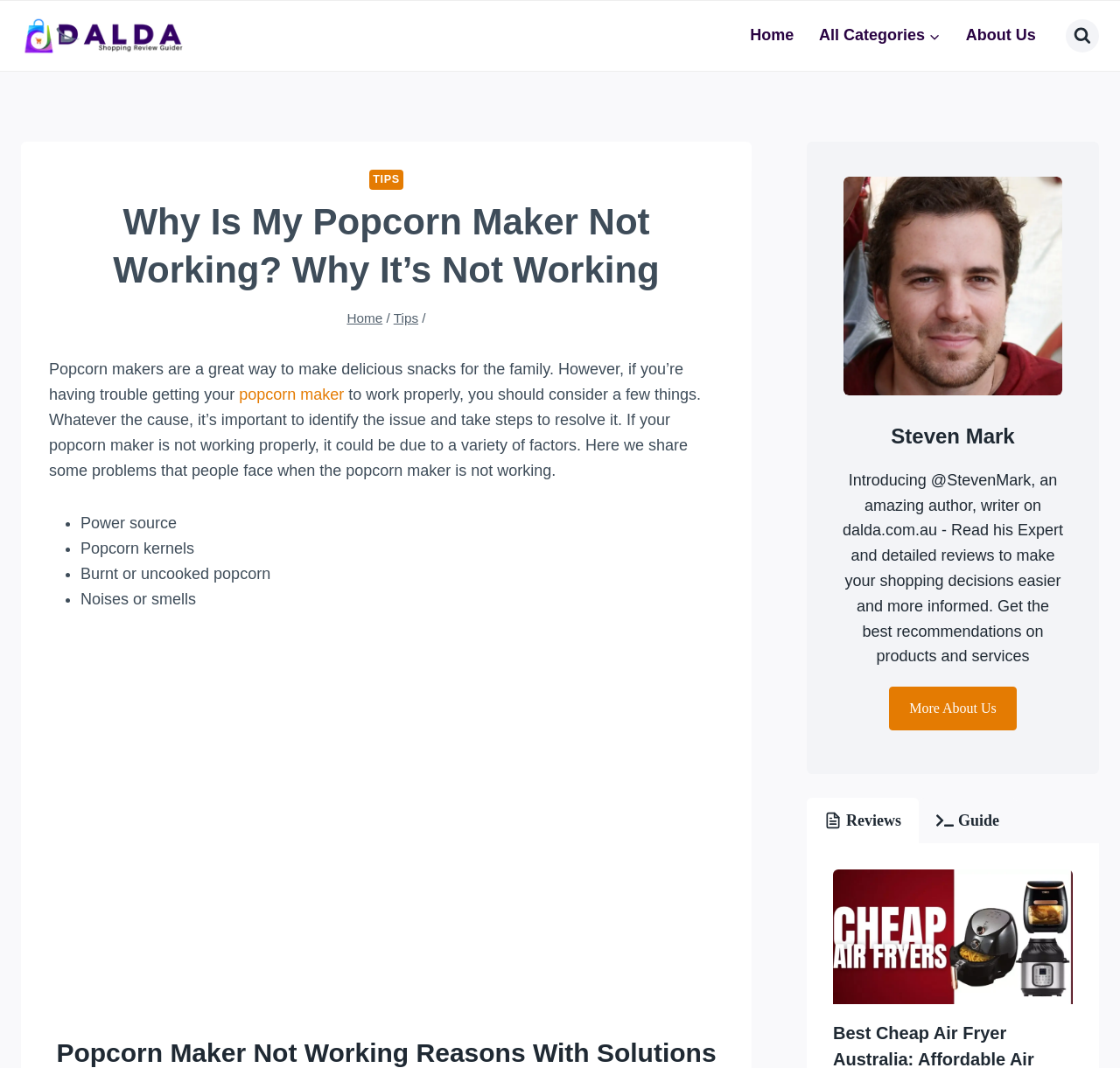Please give a short response to the question using one word or a phrase:
What are some possible reasons for a popcorn maker not working?

Power source, popcorn kernels, etc.